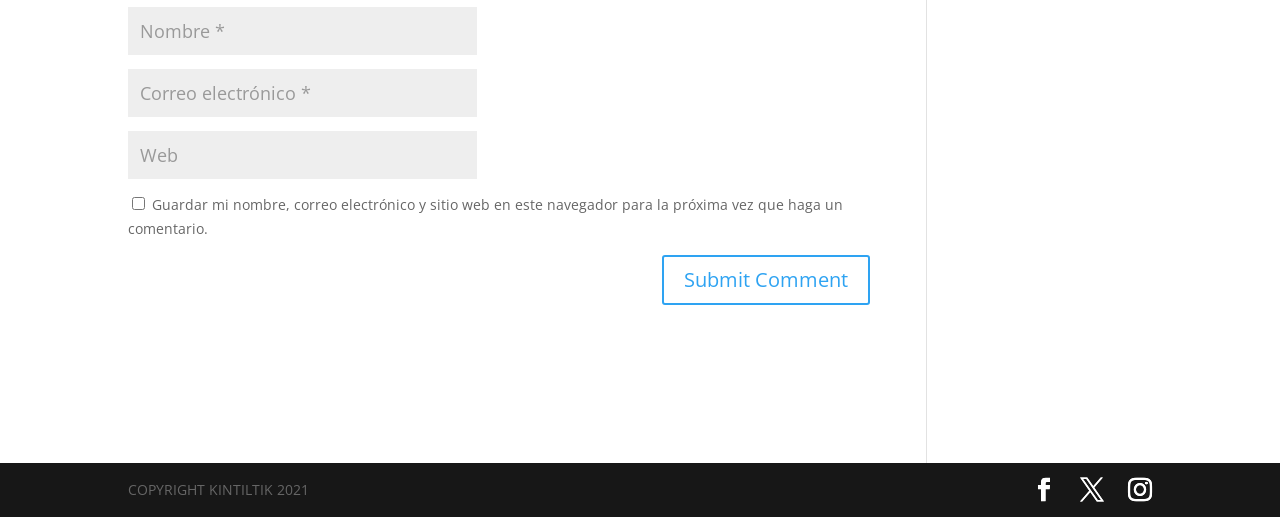Predict the bounding box for the UI component with the following description: "name="submit" value="Submit Comment"".

[0.518, 0.493, 0.68, 0.59]